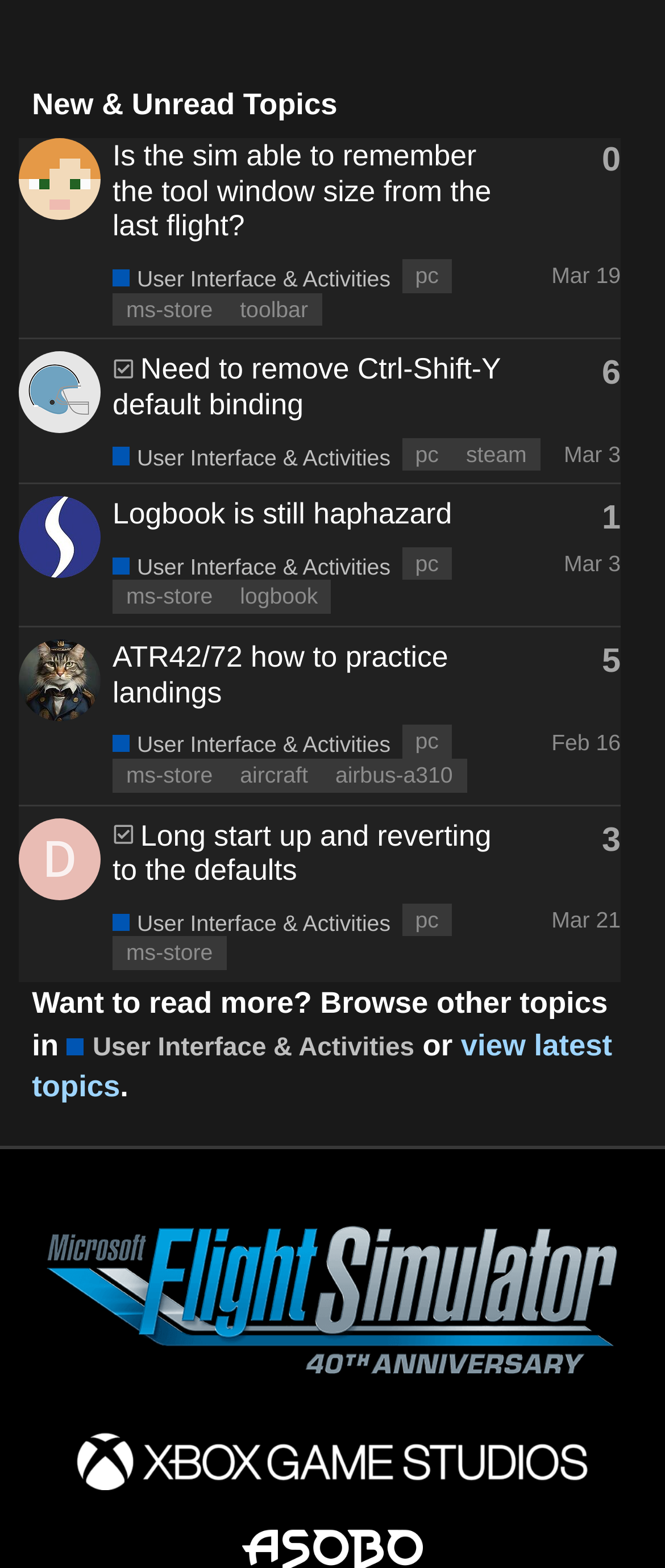How many replies does the topic 'ATR42/72 how to practice landings' have?
Please give a detailed and thorough answer to the question, covering all relevant points.

I found the topic 'ATR42/72 how to practice landings' and looked for the number of replies, which is indicated as 'This topic has 5 replies'.